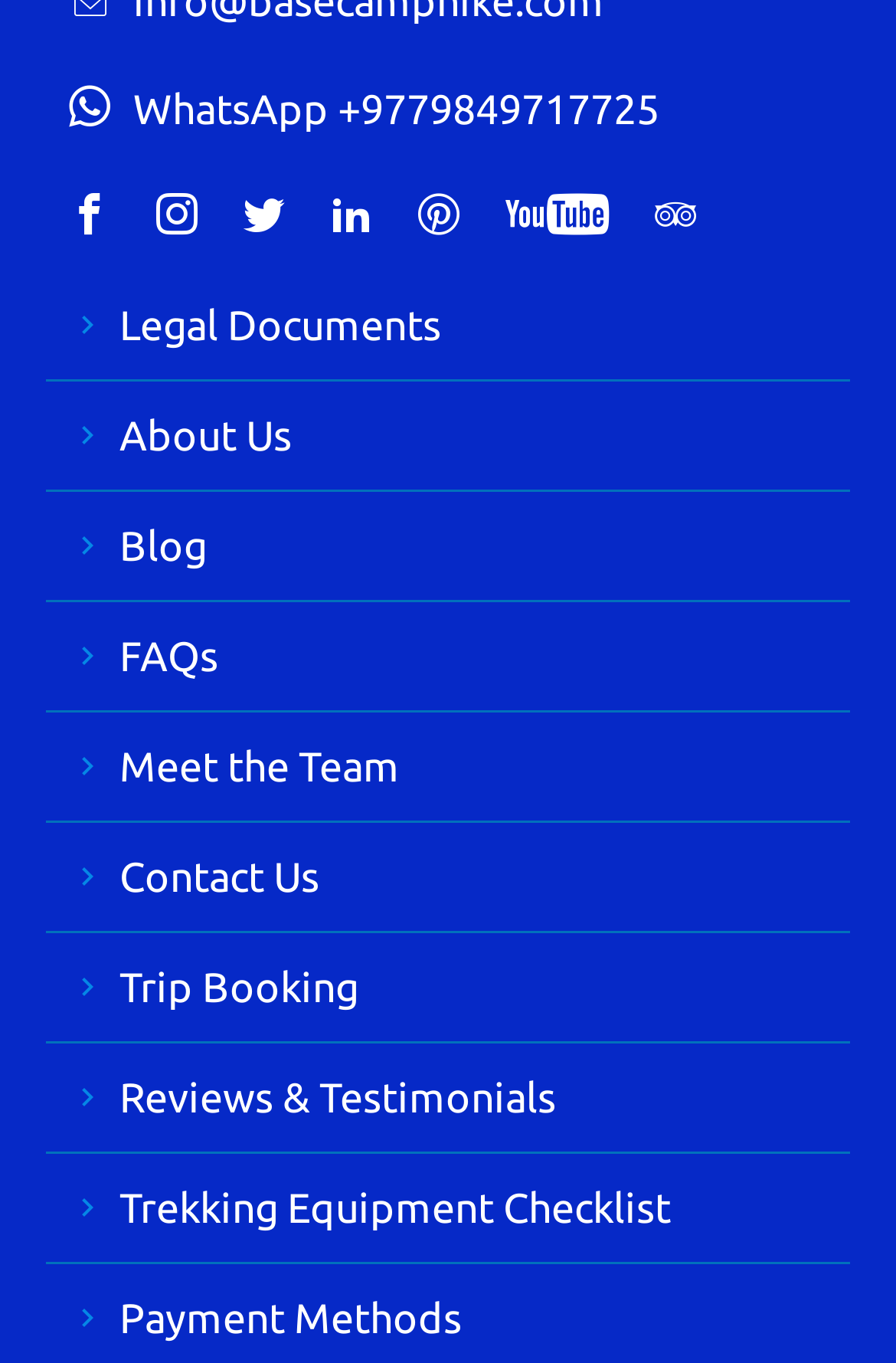Please mark the bounding box coordinates of the area that should be clicked to carry out the instruction: "View Legal Documents".

[0.133, 0.221, 0.492, 0.255]